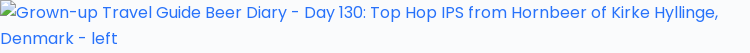Please reply to the following question using a single word or phrase: 
What is the purpose of the 'Grown-up Travel Guide Beer Diary' series?

To highlight craft beer